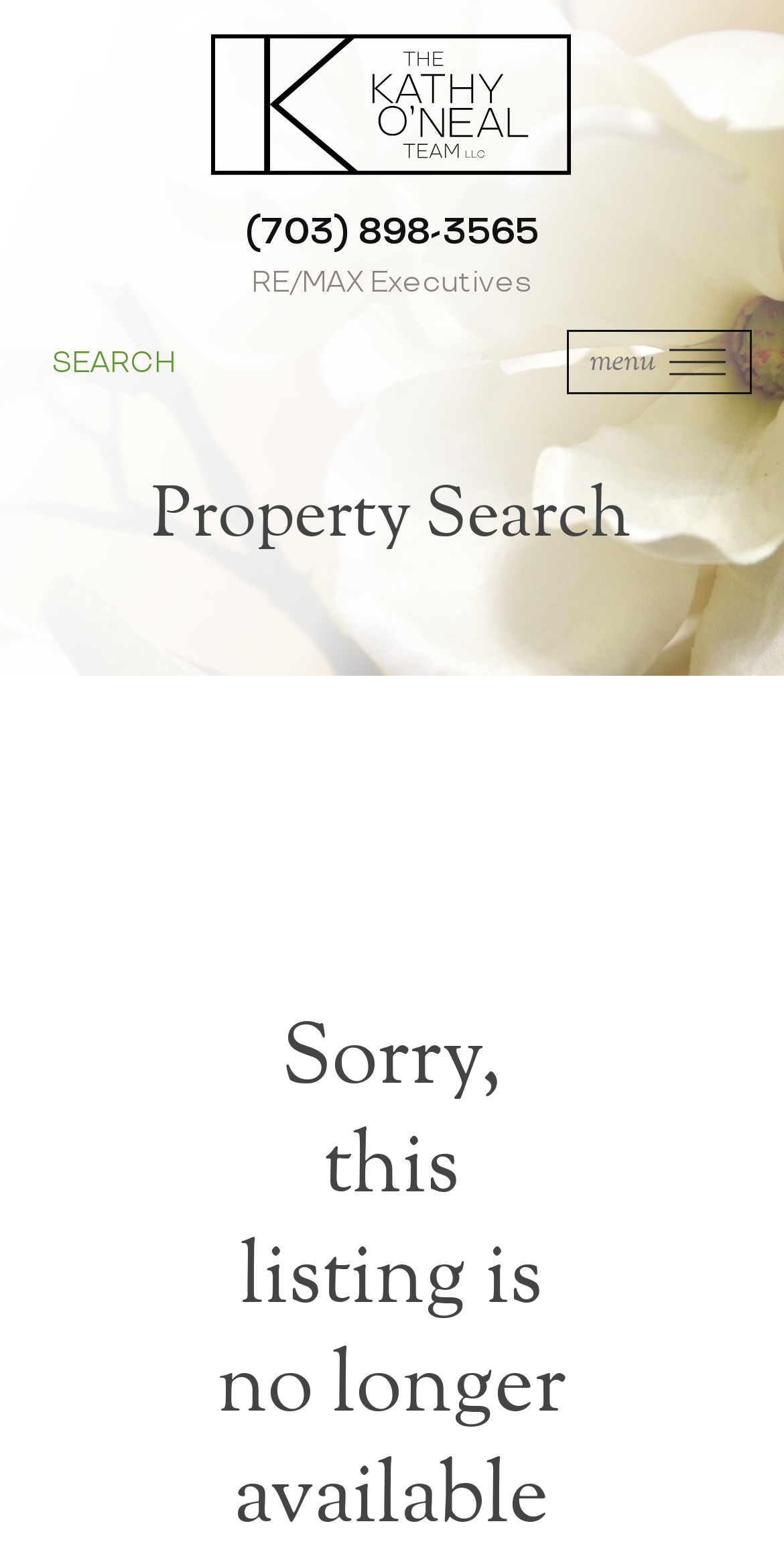What is the purpose of the menu navigation?
Can you offer a detailed and complete answer to this question?

I inferred the purpose of the menu navigation by looking at the link element with the text 'menu navigation' and the image element with the description 'navigation', which suggests that it is used to navigate the website.